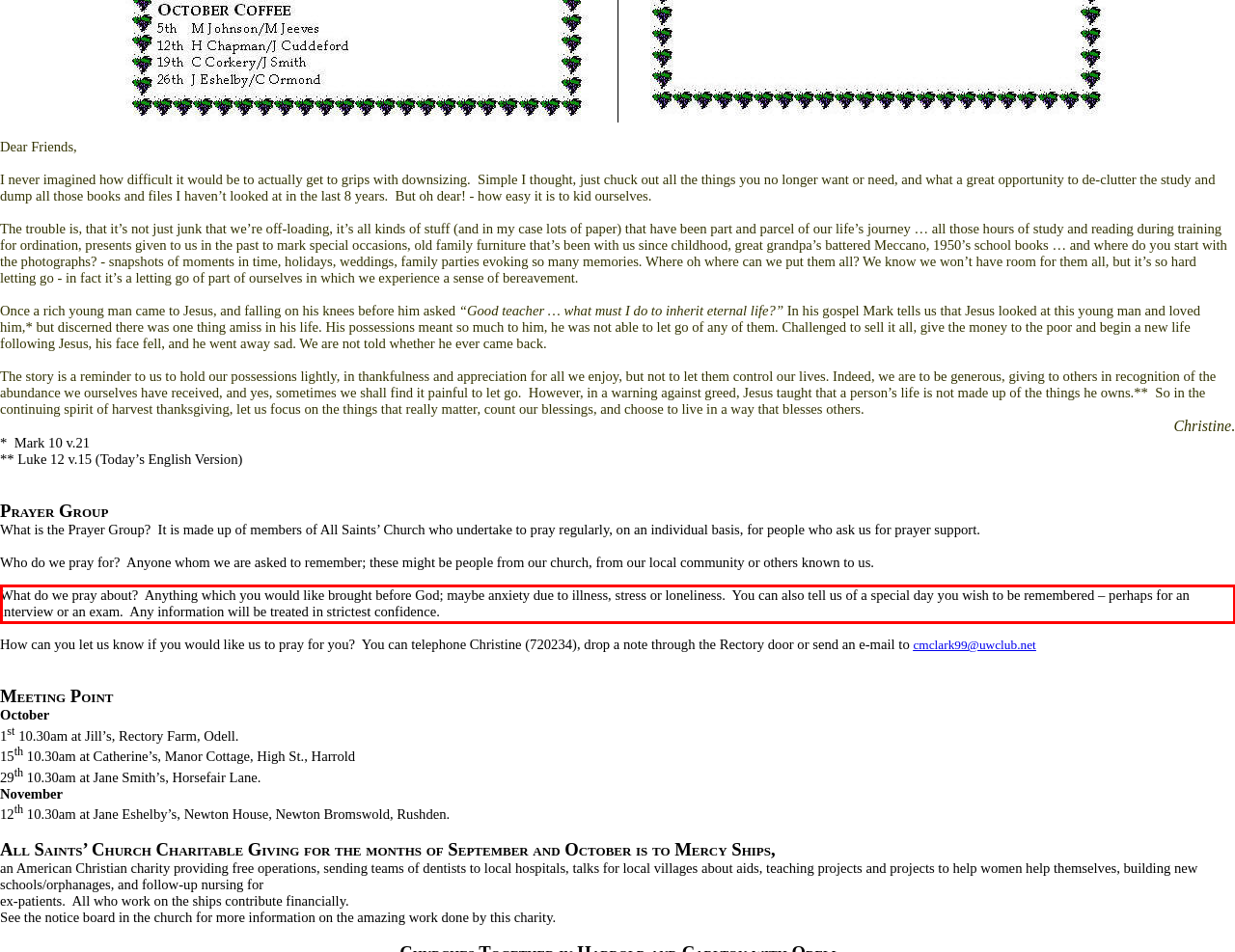Observe the screenshot of the webpage, locate the red bounding box, and extract the text content within it.

What do we pray about? Anything which you would like brought before God; maybe anxiety due to illness, stress or loneliness. You can also tell us of a special day you wish to be remembered – perhaps for an interview or an exam. Any information will be treated in strictest confidence.